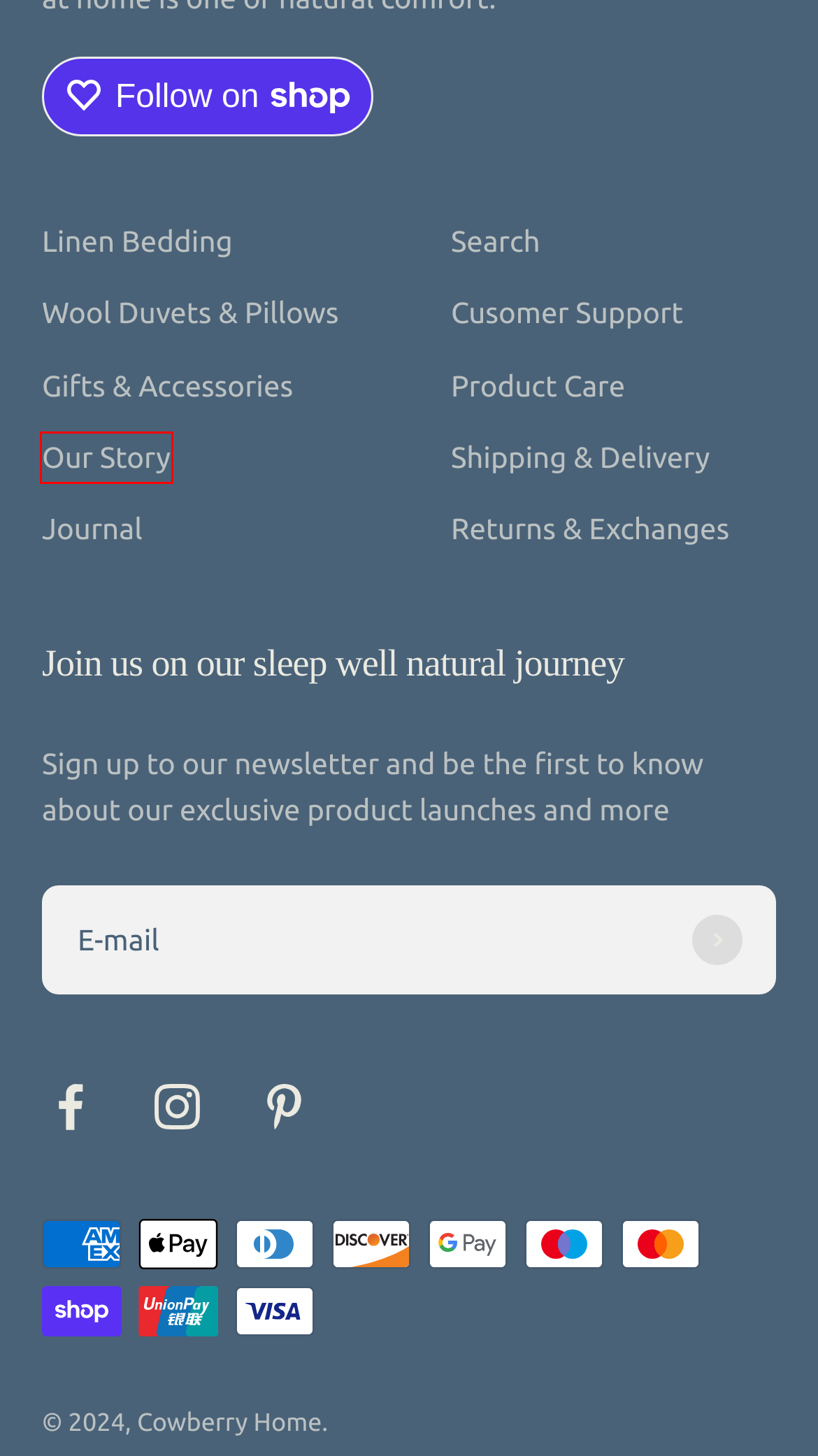Given a screenshot of a webpage featuring a red bounding box, identify the best matching webpage description for the new page after the element within the red box is clicked. Here are the options:
A. Our Story
B. Search
C. Refund policy
D. Shipping policy
E. Your Shopping Cart
F. Linen Bedding
G. Collections
H. News

A